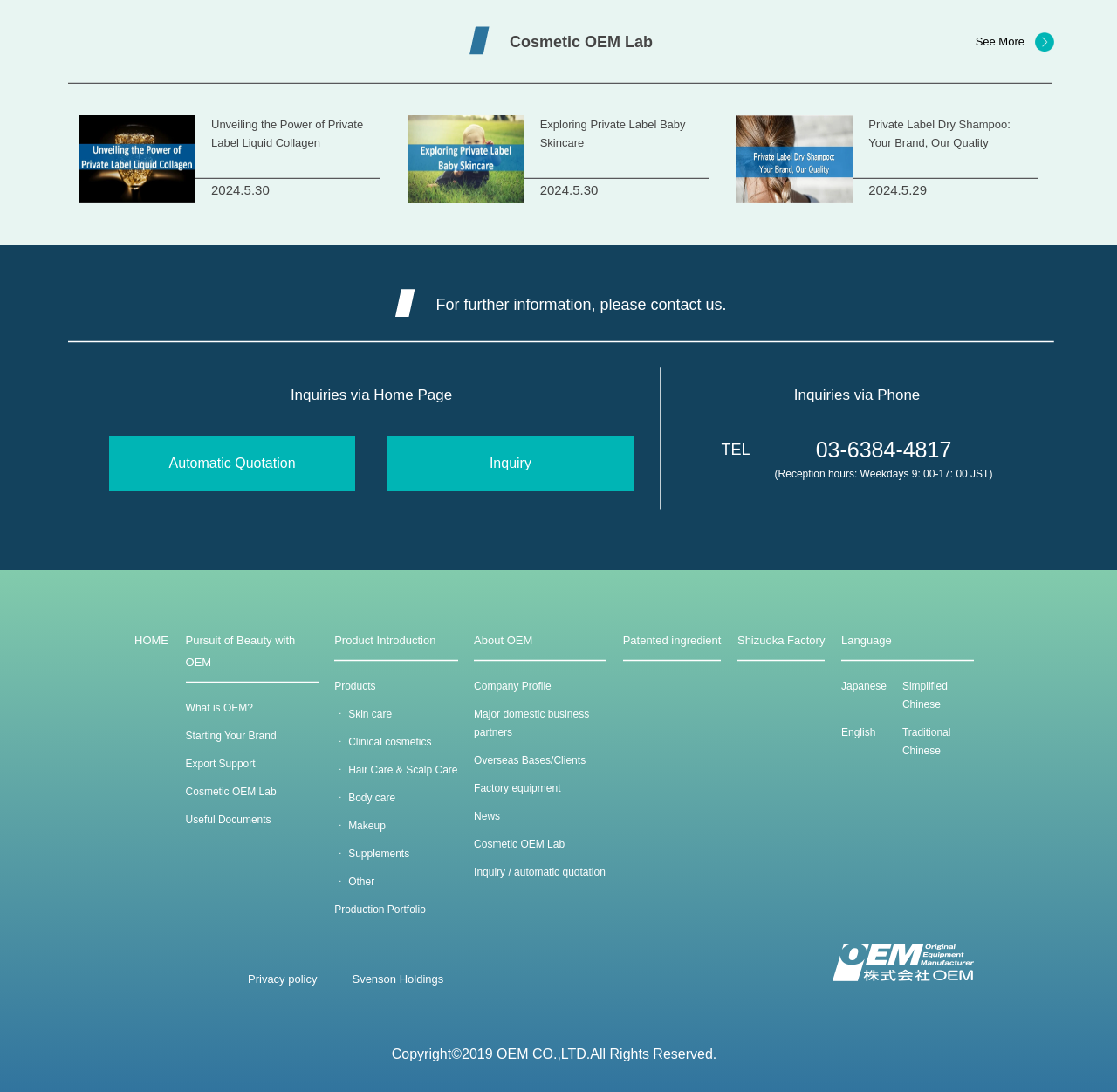Kindly determine the bounding box coordinates for the clickable area to achieve the given instruction: "View the 'Unveiling the Power of Private Label Liquid Collagen' article".

[0.175, 0.105, 0.346, 0.156]